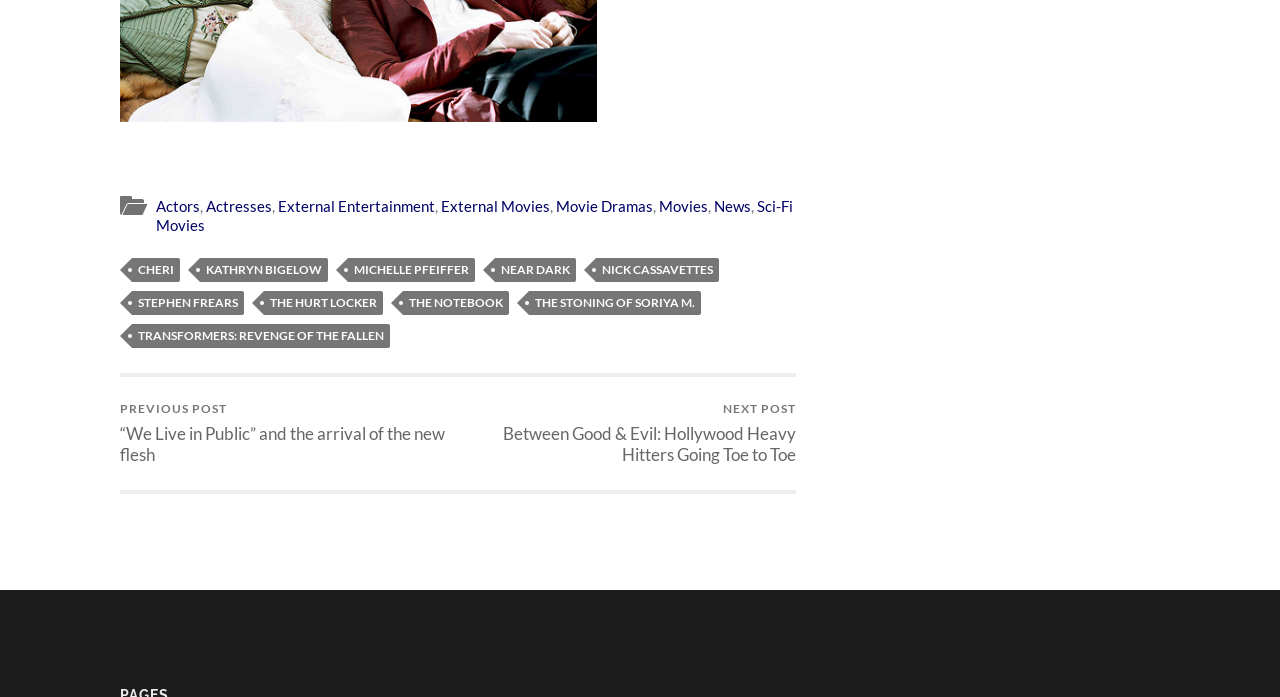Please determine the bounding box coordinates of the element's region to click for the following instruction: "View the next post".

[0.363, 0.541, 0.622, 0.703]